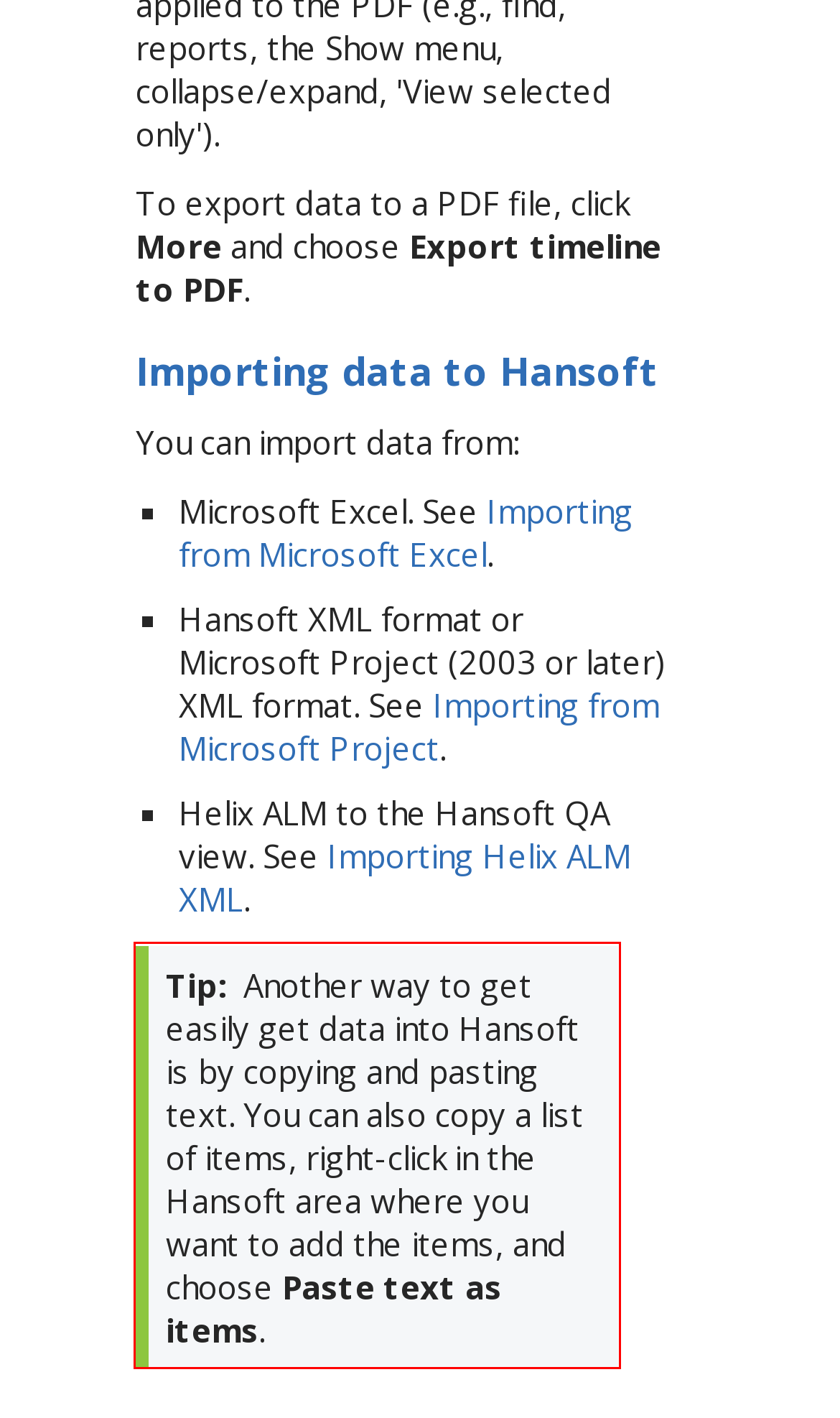Using the provided webpage screenshot, recognize the text content in the area marked by the red bounding box.

Tip: Another way to get easily get data into Hansoft is by copying and pasting text. You can also copy a list of items, right-click in the Hansoft area where you want to add the items, and choose Paste text as items.